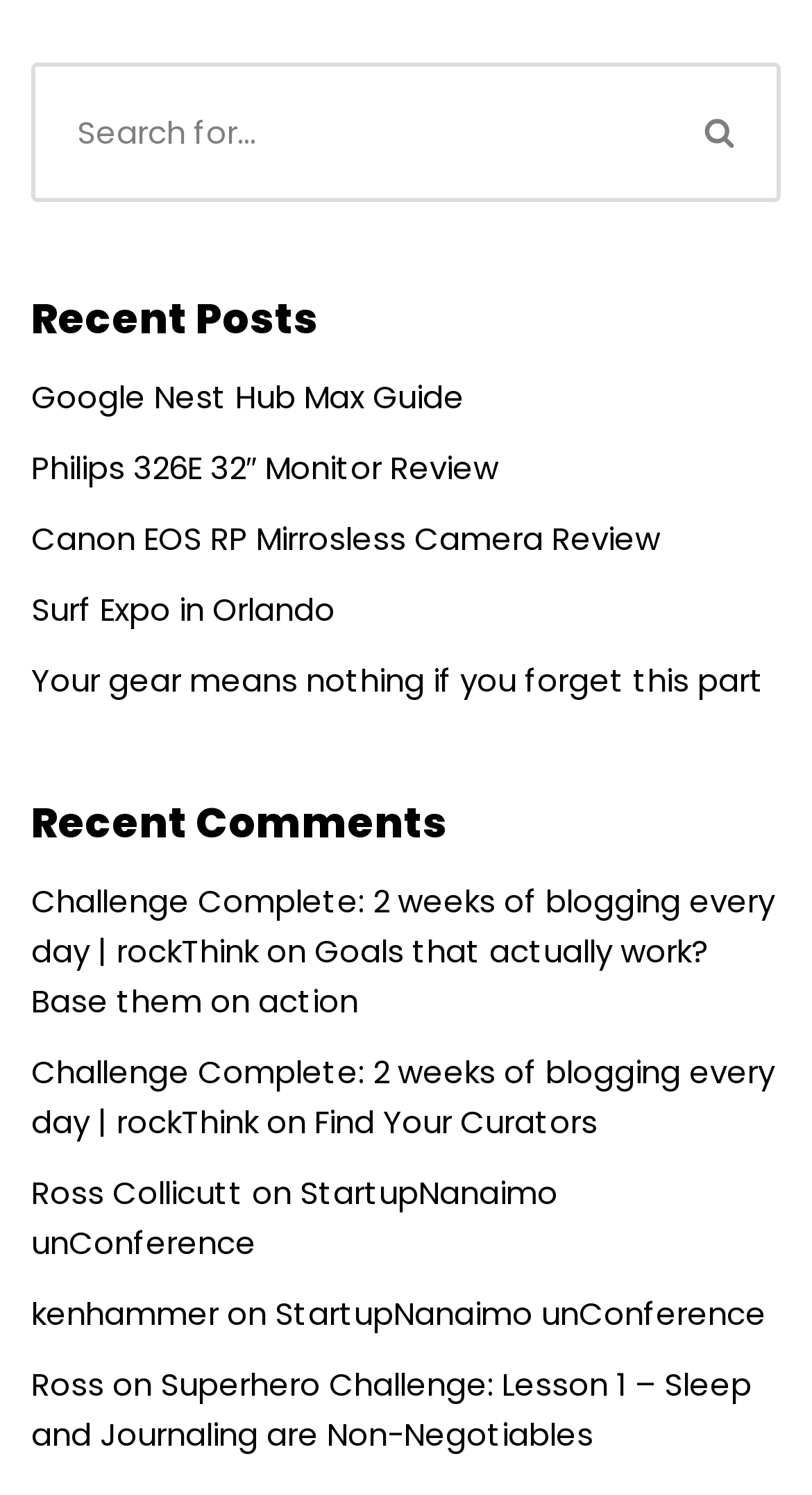Please provide a brief answer to the question using only one word or phrase: 
How many recent comments are displayed?

5